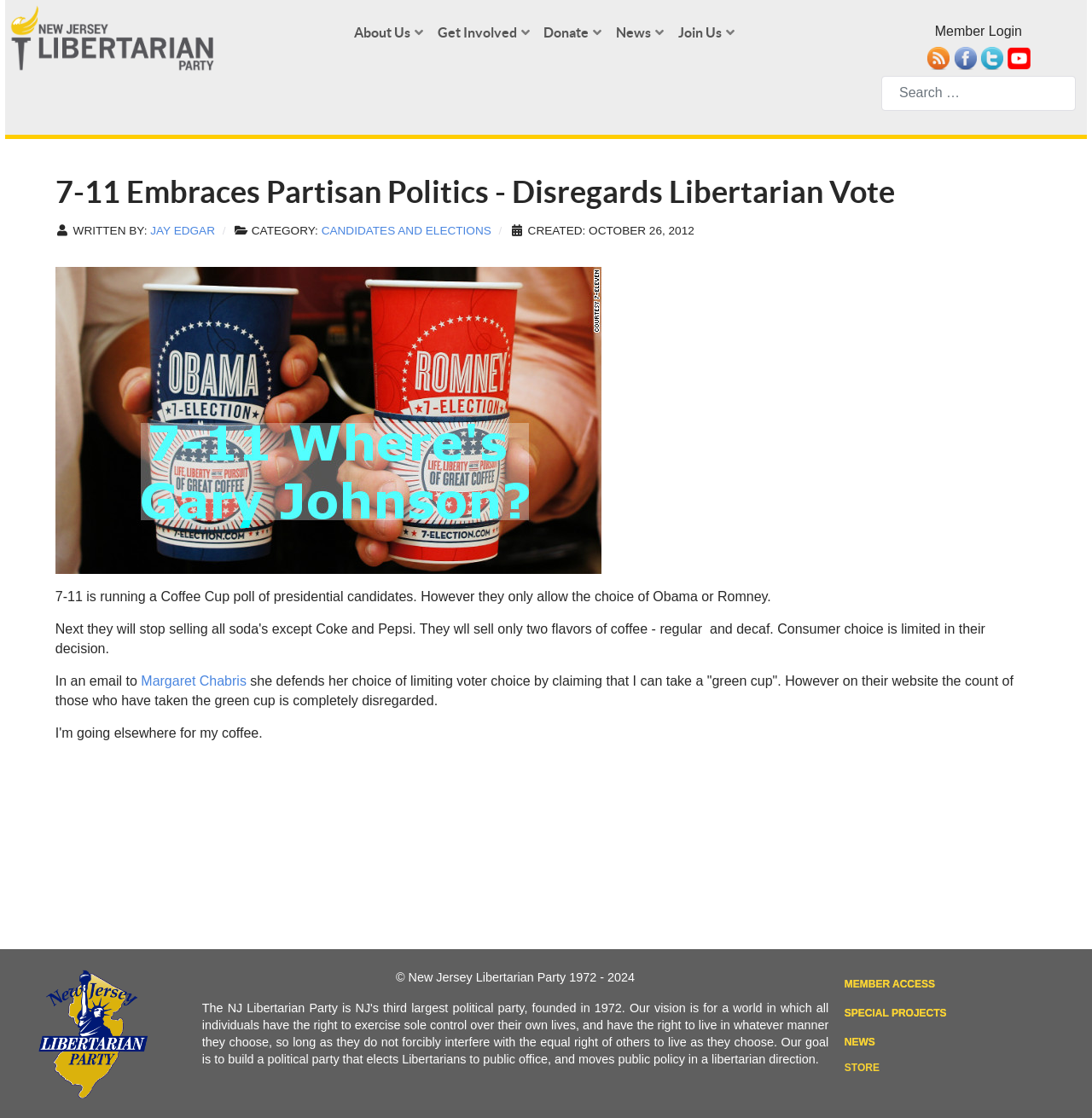Please determine the bounding box coordinates of the element's region to click for the following instruction: "Read about the 7-11 Coffee Cup poll".

[0.051, 0.527, 0.706, 0.54]